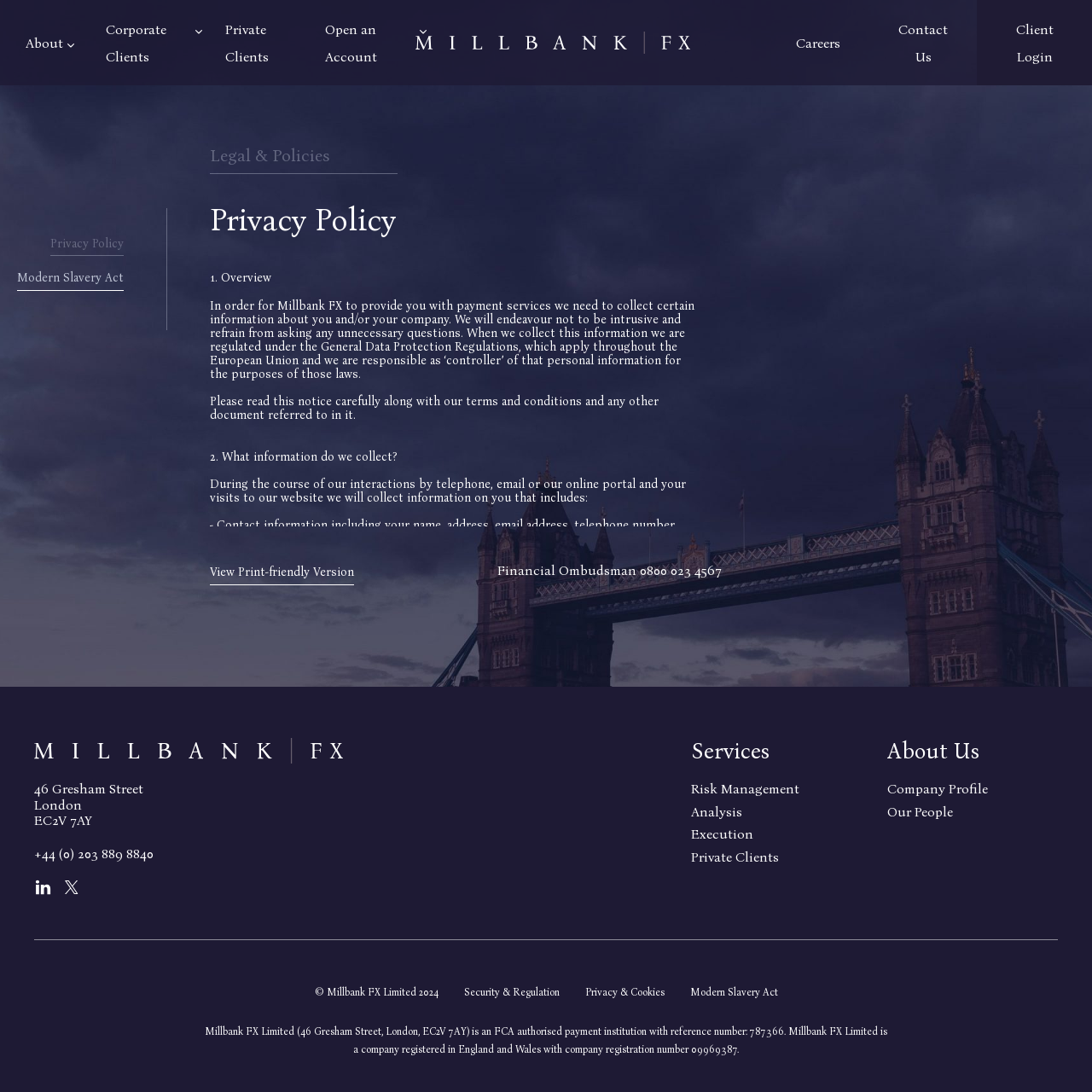Explain in detail what is displayed on the webpage.

This webpage is about the Privacy Policy of Millbank FX. At the top, there is a navigation menu with links to "About", "Corporate Clients", "Private Clients", "Open an Account", and the company's logo. Below the navigation menu, there are links to "Careers", "Contact Us", and "Client Login" on the right side.

The main content of the page is divided into sections, starting with a heading "Privacy Policy" followed by a brief overview of the policy. The first section, "1. Overview", explains the purpose of collecting personal information and the company's responsibility as a controller of that information. This section is followed by a detailed description of the information collected, including contact information, identity information, interaction with the website, contact and call history, and transactional information.

The next section, "2. What information do we collect?", provides a list of specific information collected, including contact details, identity documents, device information, and transaction details. The section "3. How do we use your personal information?" explains the purposes of using the collected information, such as providing services, responding to customer requests, and sending notices.

On the right side of the page, there is a link to "View Print-friendly Version" and a contact detail for the Financial Ombudsman.

At the bottom of the page, there is a footer section with the company's logo, address, phone number, and social media links. There are also links to "Services" and "About Us" with sub-links to specific pages. The page ends with a copyright notice and a statement about the company's registration and FCA authorization.